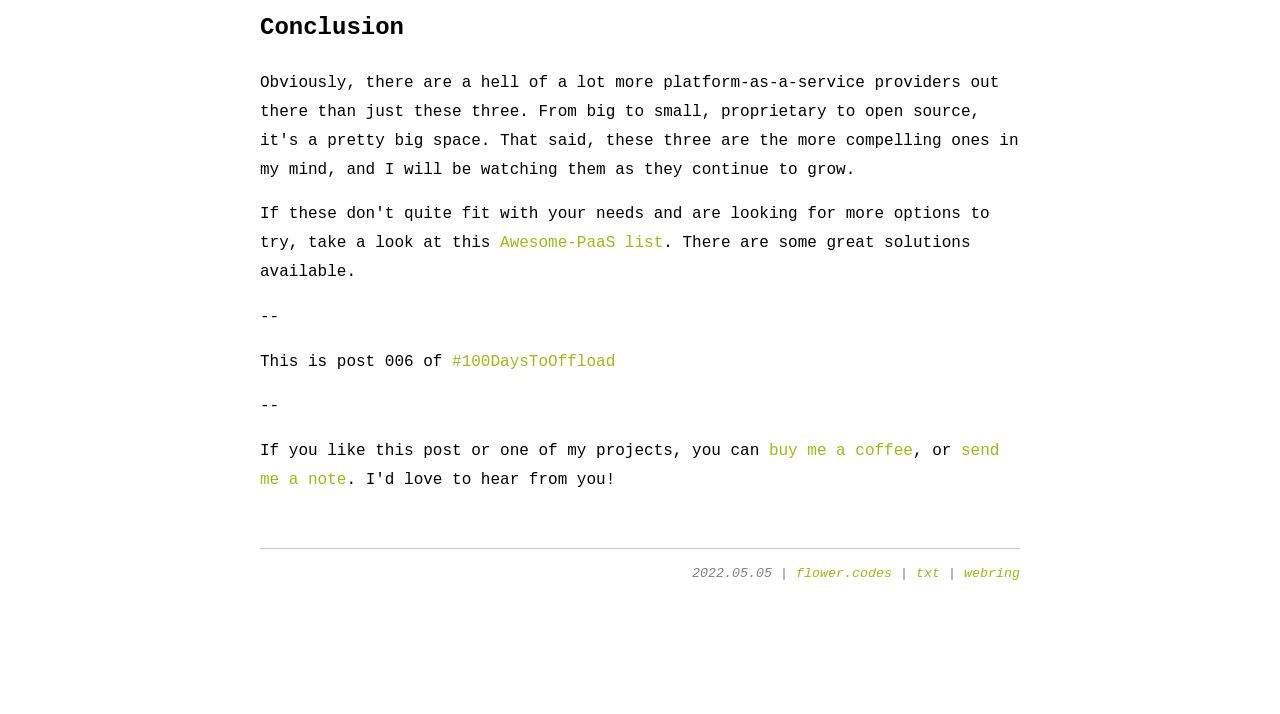How can you support the author?
Give a detailed response to the question by analyzing the screenshot.

You can support the author by 'buy me a coffee' which is indicated by the link element with the text 'buy me a coffee' in the middle of the webpage.